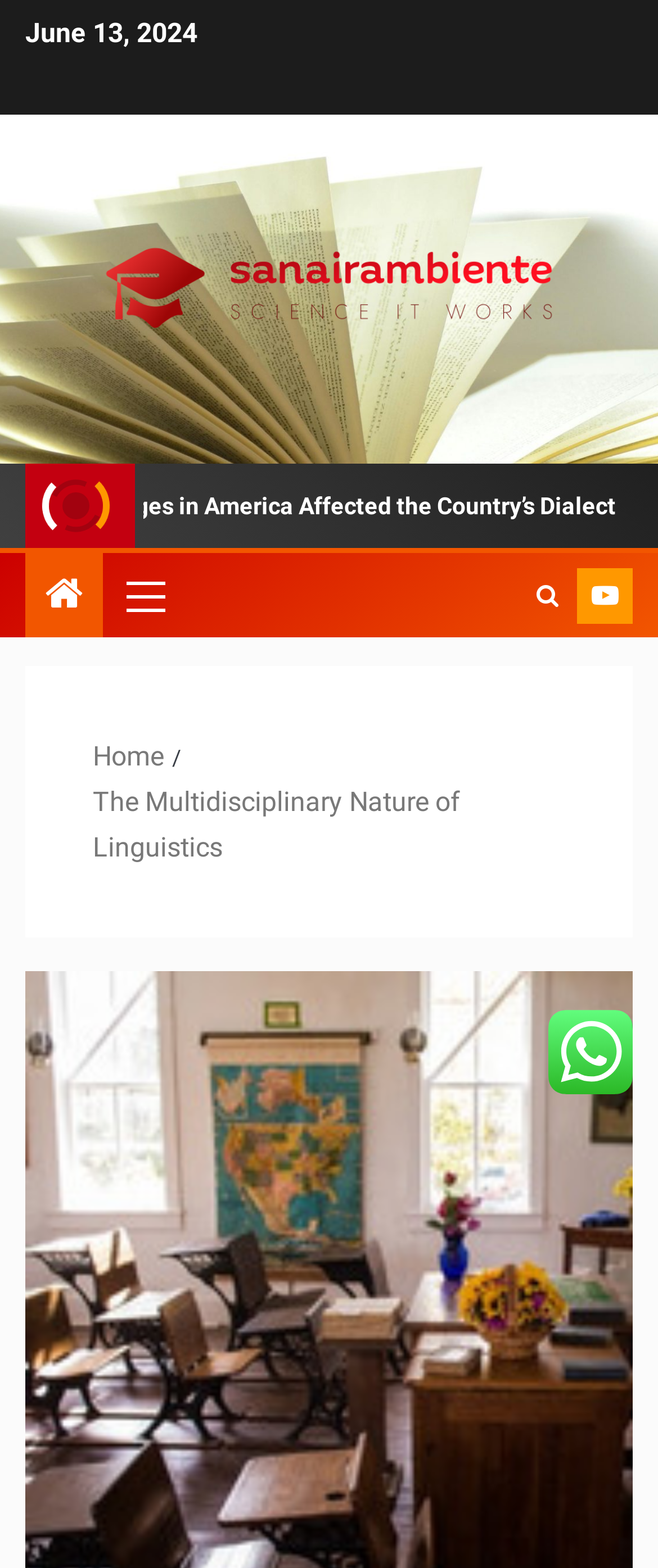What is the name of the website?
Please ensure your answer to the question is detailed and covers all necessary aspects.

The name of the website is obtained from the link element with the text 'sanairambiente' located at the top of the webpage, which is also the title of the webpage.